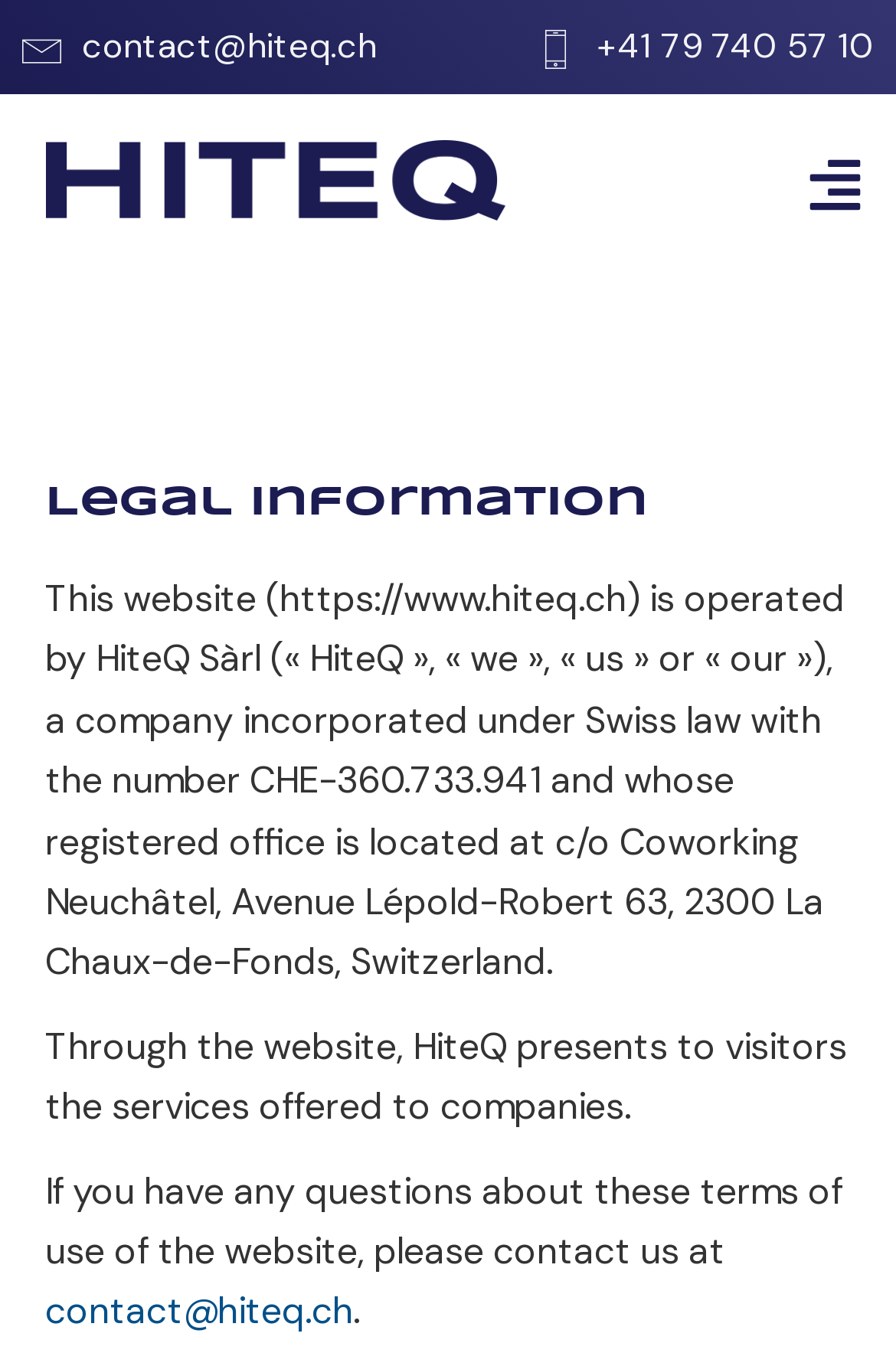What does HiteQ present to visitors through the website?
From the image, provide a succinct answer in one word or a short phrase.

Services offered to companies